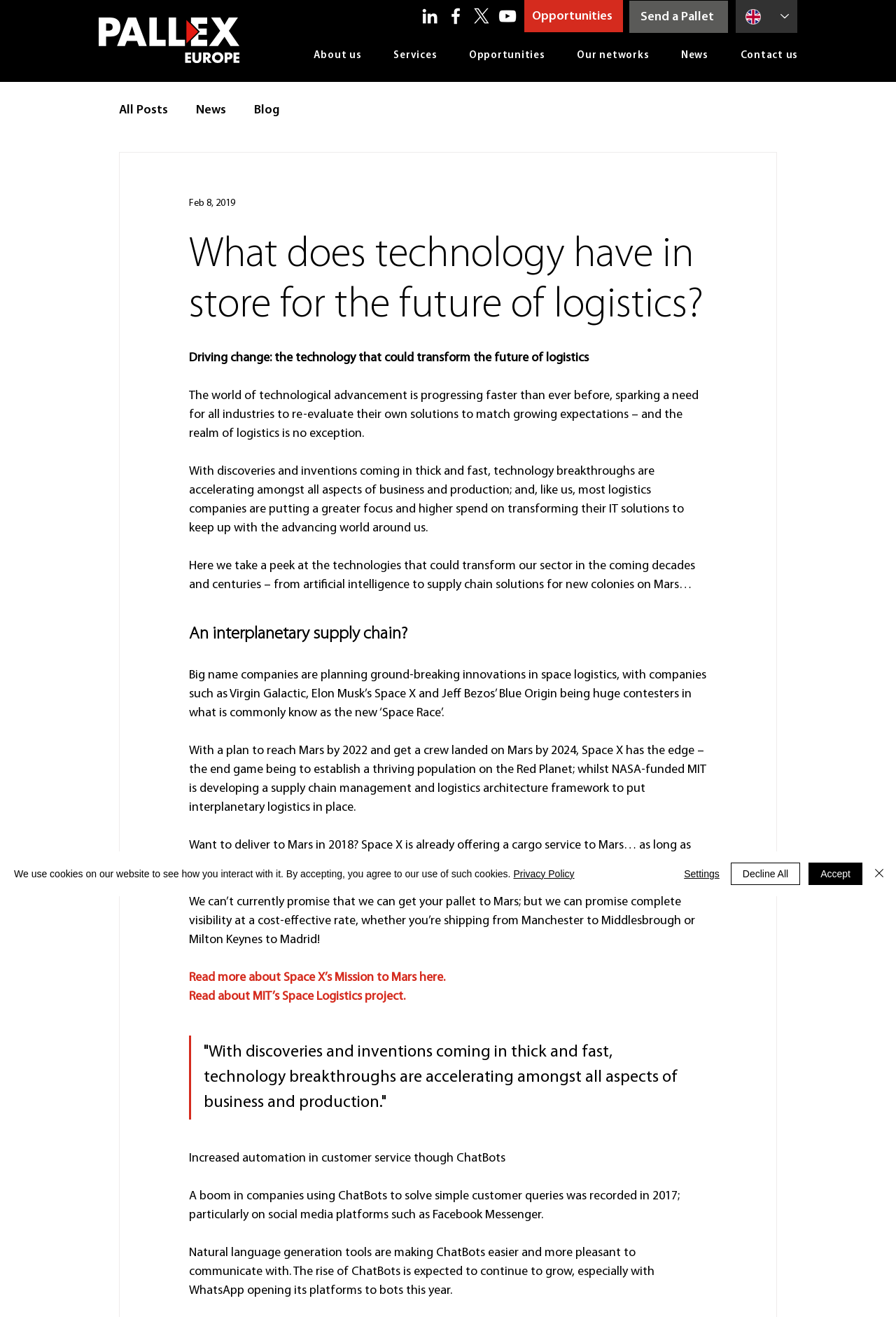Which social media platforms are mentioned in the blog post?
Relying on the image, give a concise answer in one word or a brief phrase.

Facebook, LinkedIn, YouTube